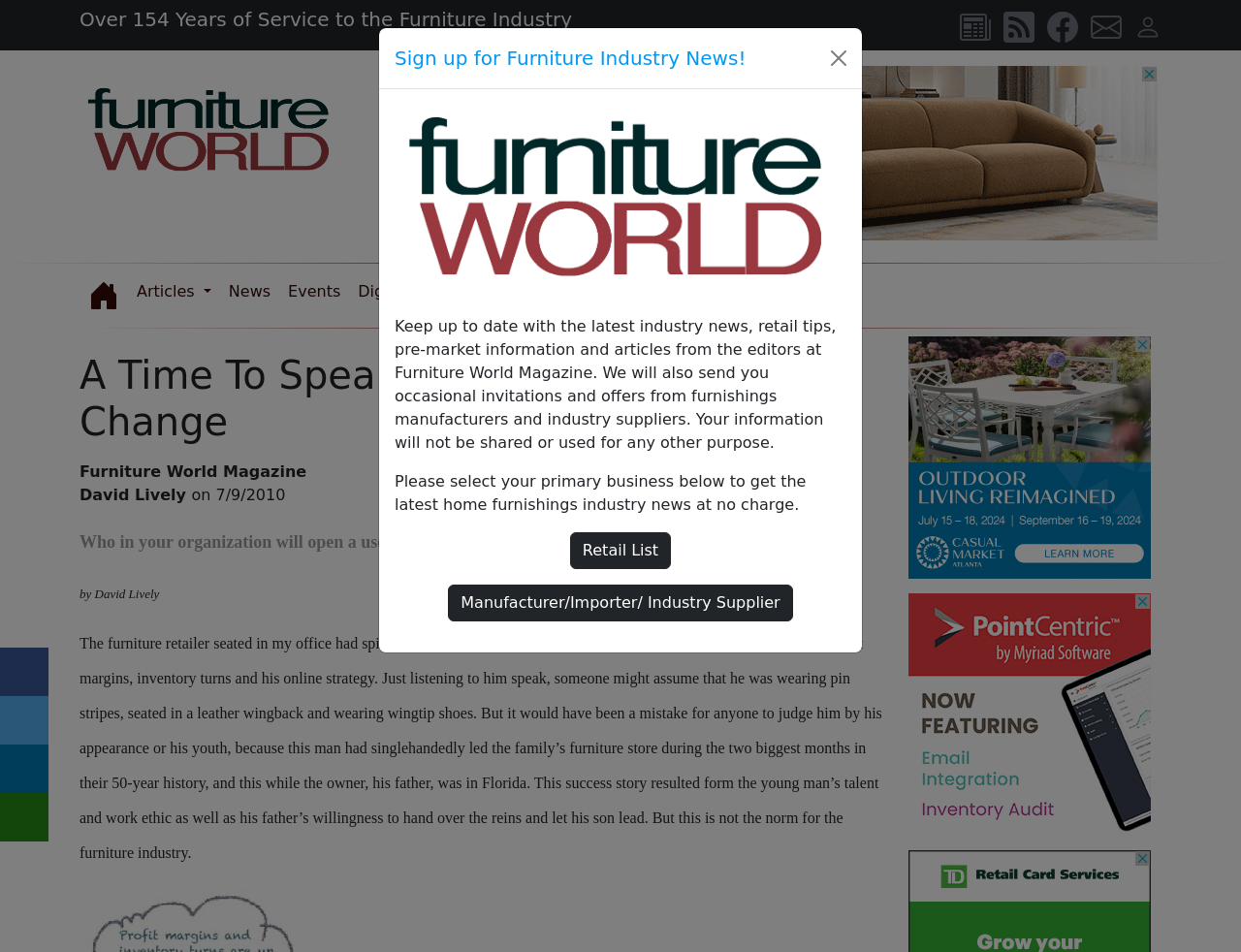Provide the bounding box coordinates of the HTML element described as: "Digital Editions". The bounding box coordinates should be four float numbers between 0 and 1, i.e., [left, top, right, bottom].

[0.281, 0.285, 0.39, 0.328]